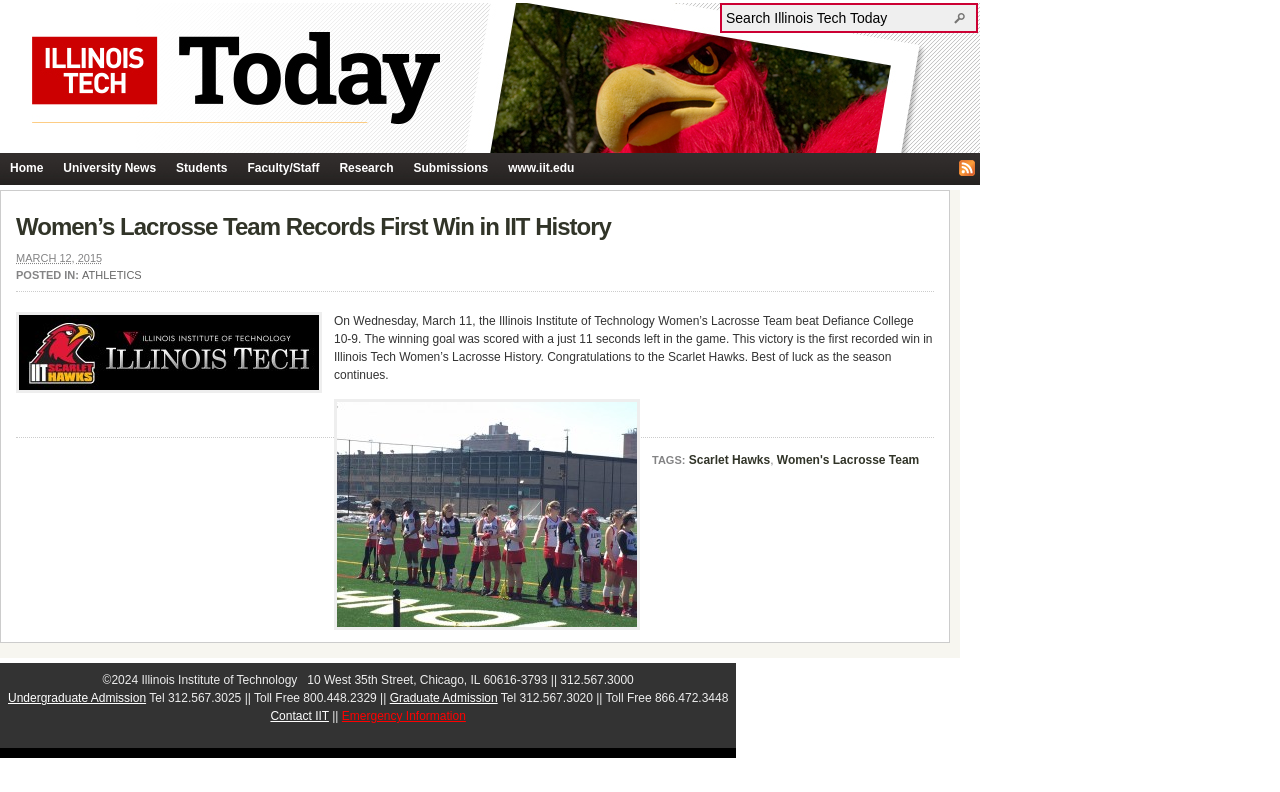What is the name of the team mentioned in the article?
Use the information from the image to give a detailed answer to the question.

I found the answer by reading the article's content, which mentions the 'Illinois Institute of Technology Women’s Lacrosse Team' and later refers to them as the 'Scarlet Hawks'. This is likely the nickname or mascot of the team.